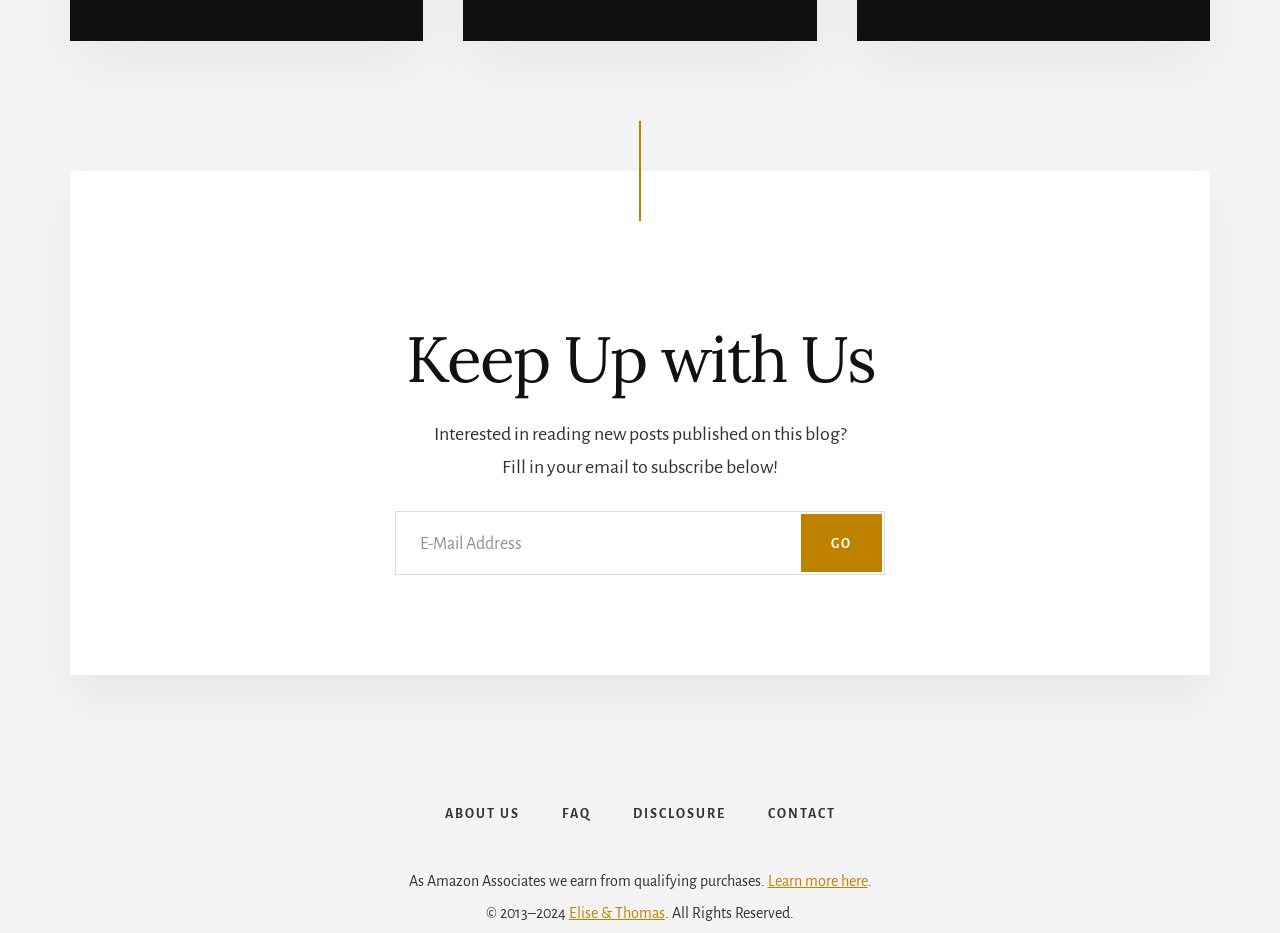Identify the bounding box coordinates of the area that should be clicked in order to complete the given instruction: "Contact the website owners". The bounding box coordinates should be four float numbers between 0 and 1, i.e., [left, top, right, bottom].

[0.584, 0.83, 0.668, 0.914]